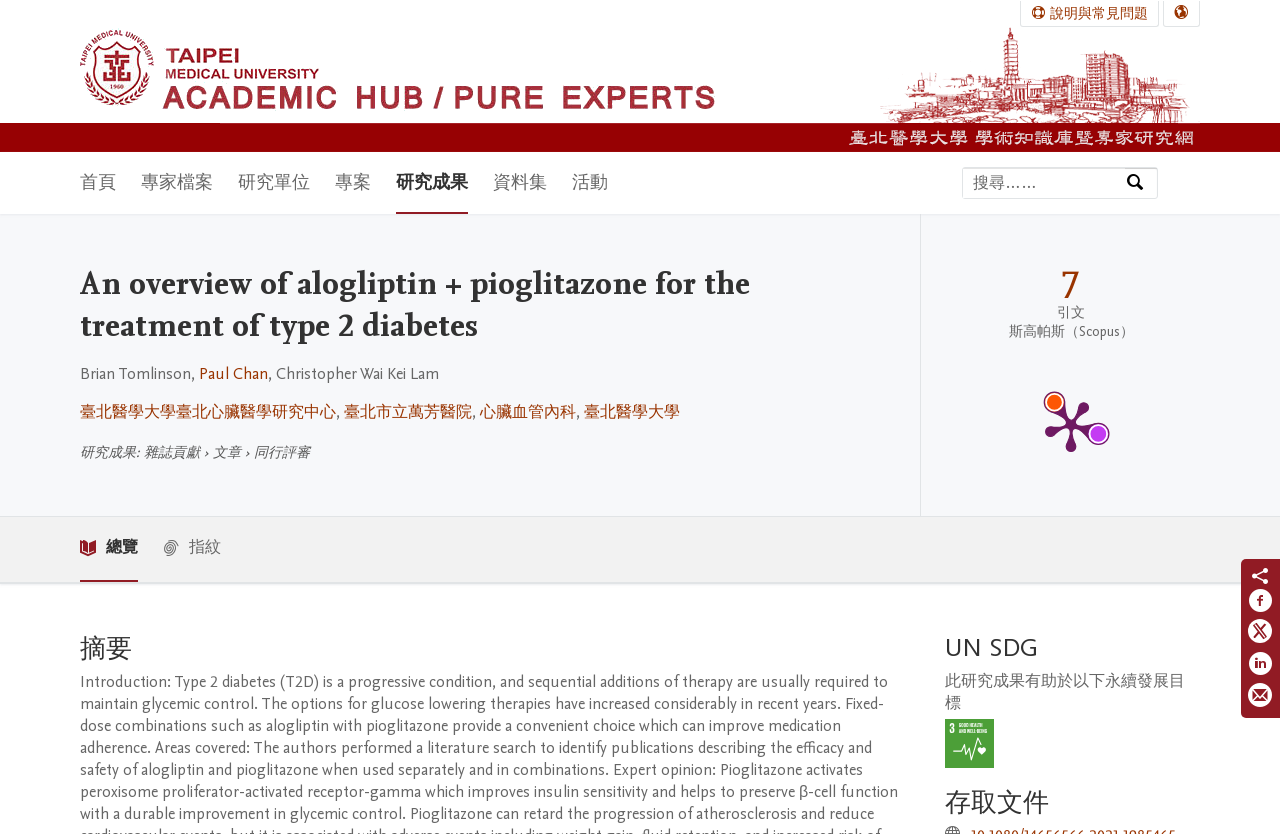Locate the bounding box coordinates of the area to click to fulfill this instruction: "Share the research result to Facebook". The bounding box should be presented as four float numbers between 0 and 1, in the order [left, top, right, bottom].

[0.975, 0.705, 0.995, 0.742]